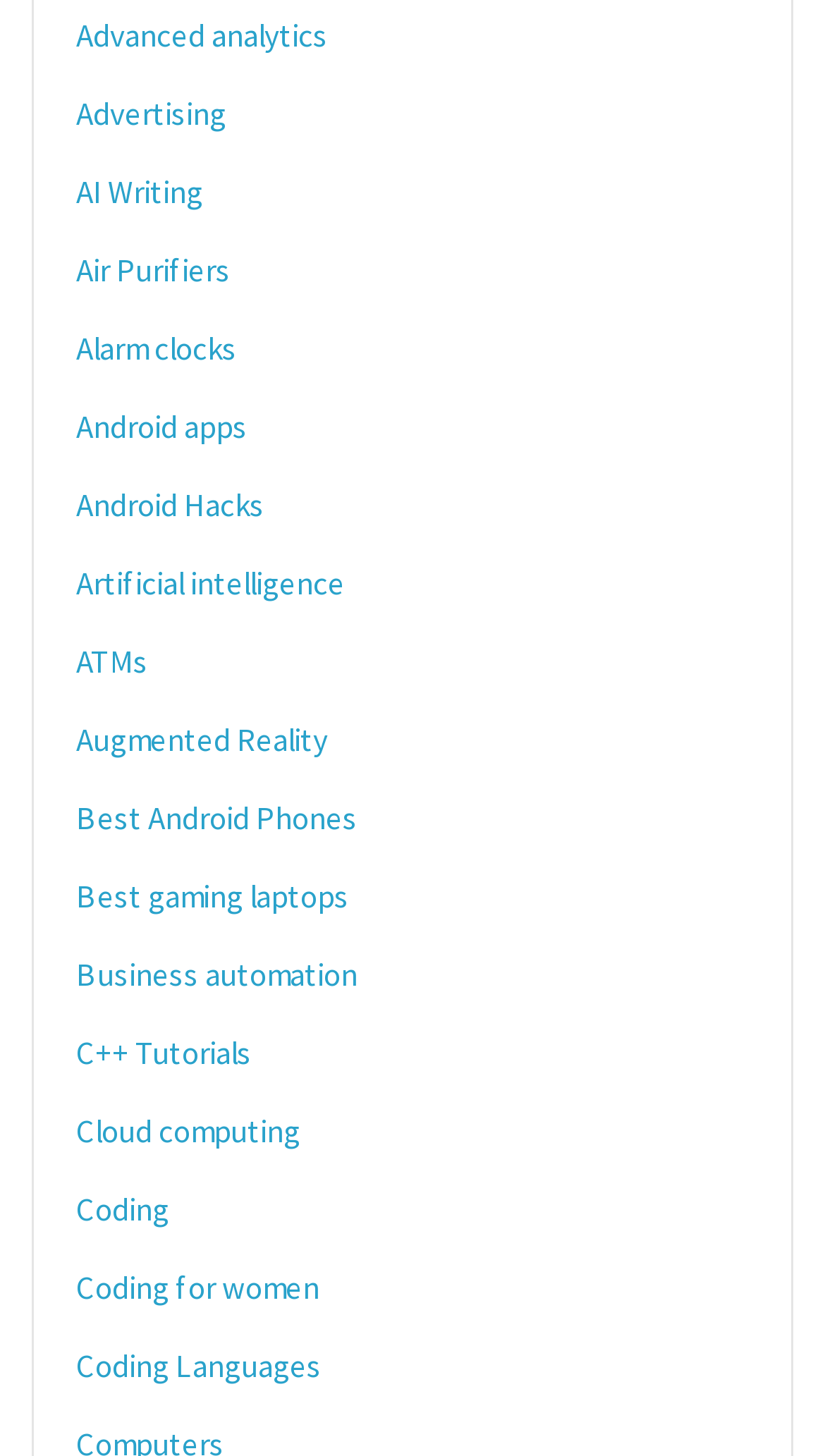What is the topic of the first link?
Look at the image and respond with a one-word or short-phrase answer.

Advanced analytics